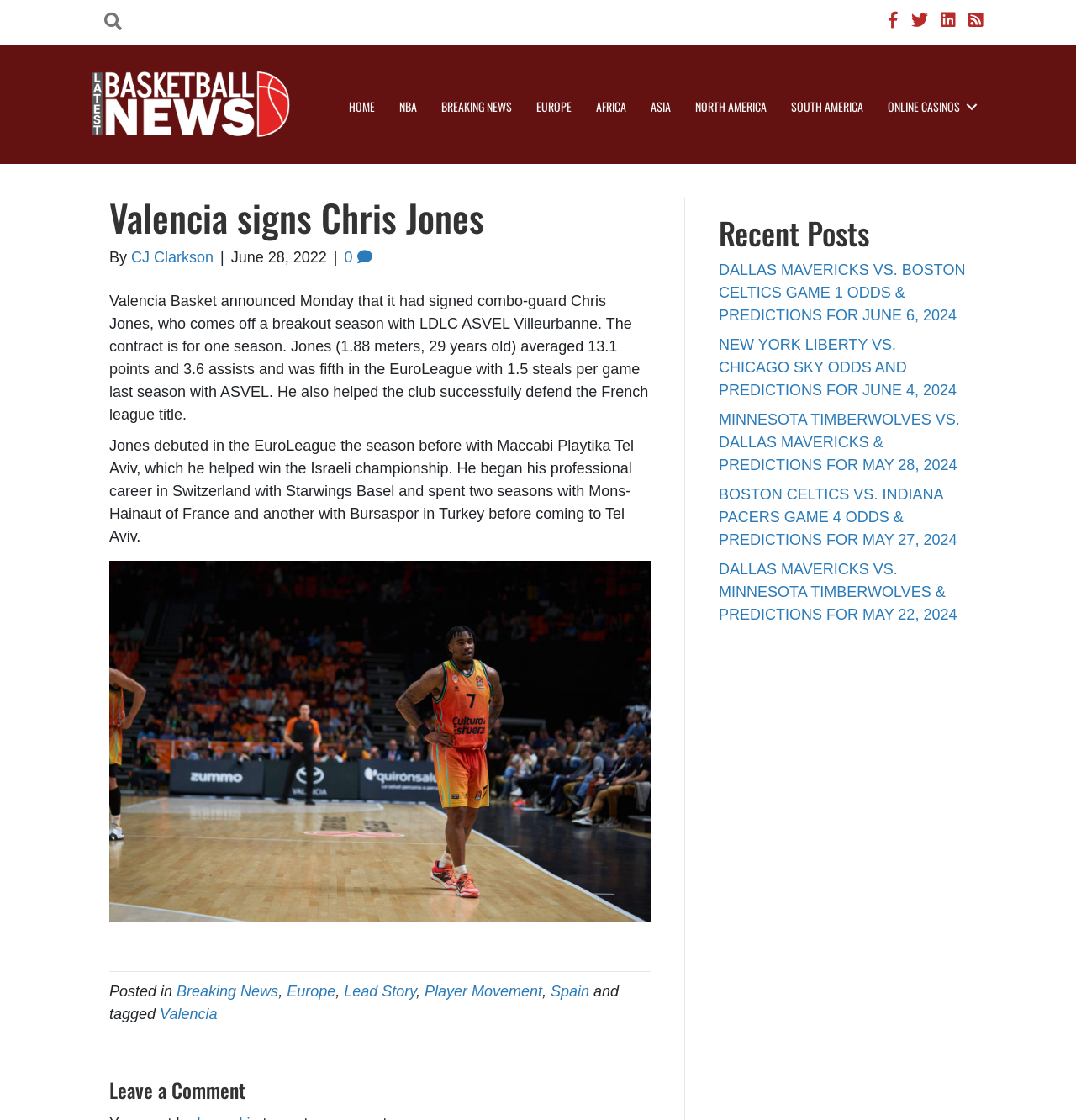Answer the following inquiry with a single word or phrase:
What is the position of Chris Jones?

Combo-guard